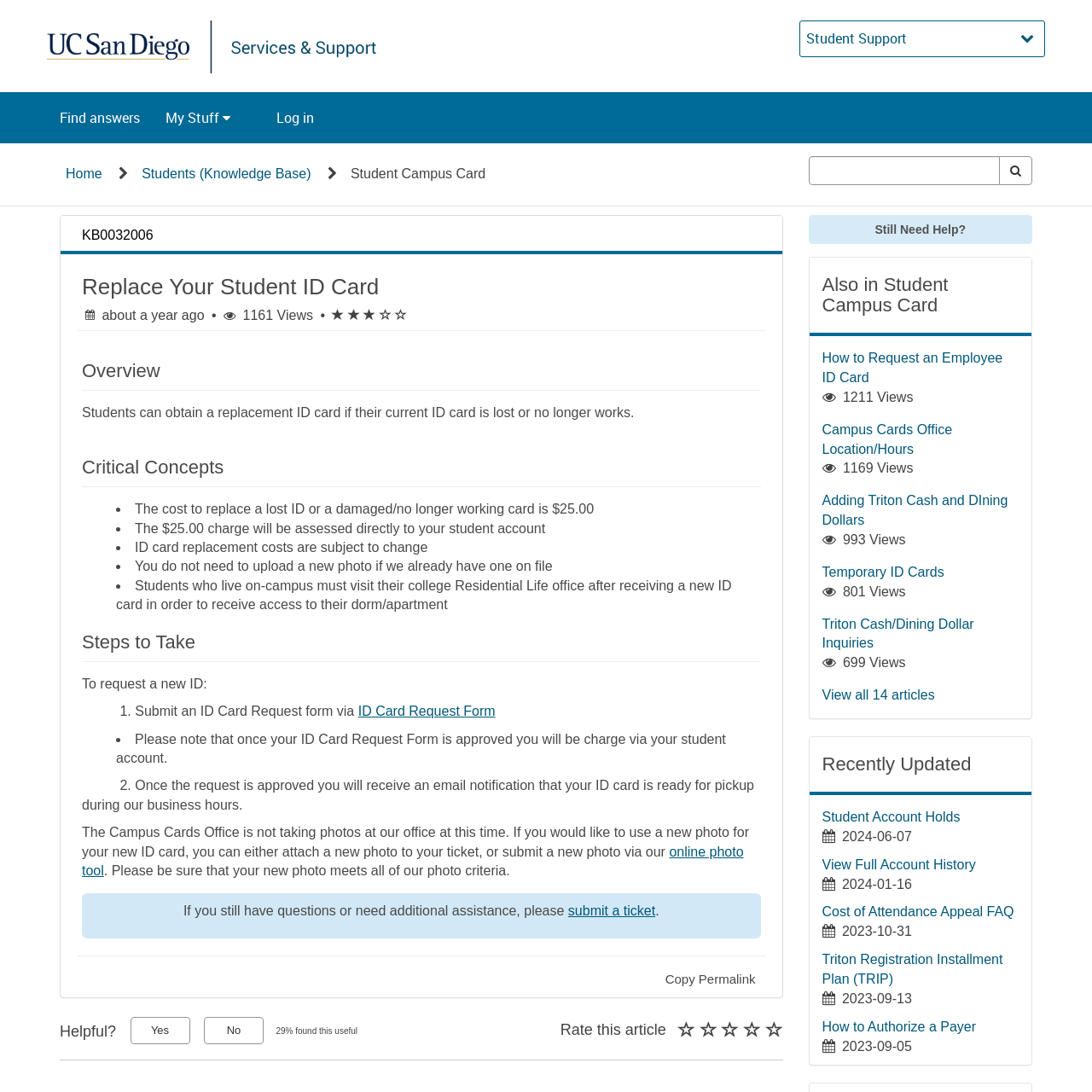Determine the bounding box coordinates of the clickable region to carry out the instruction: "Rate this article".

[0.621, 0.936, 0.717, 0.953]